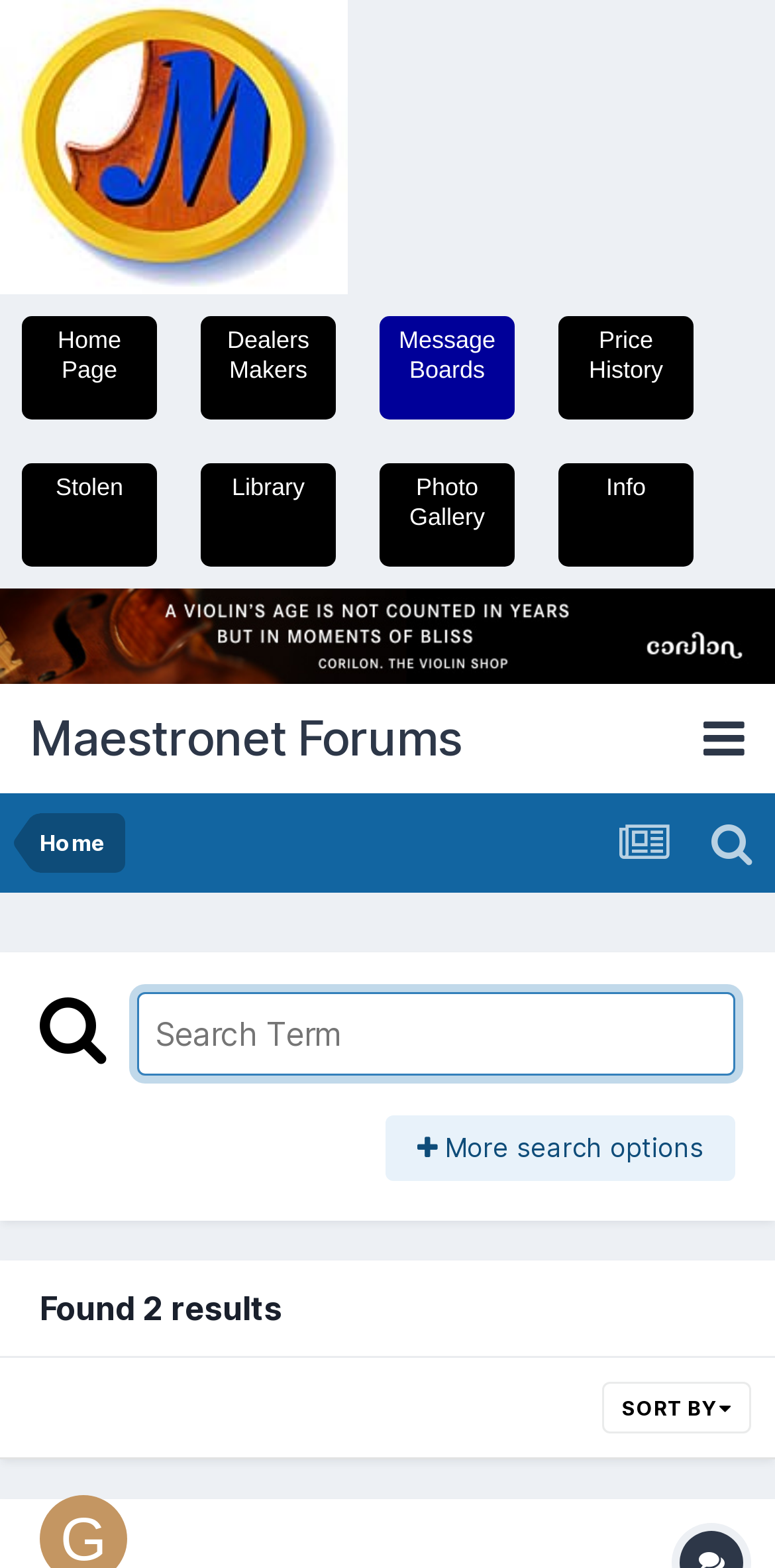Illustrate the webpage thoroughly, mentioning all important details.

The webpage is a forum search results page, specifically showing results for the tag "Adjustments". At the top left, there is a small image, and next to it, there are several links to navigate to different sections of the website, including the home page, dealers and makers, message boards, price history, stolen, library, photo gallery, and info. 

Below these links, there is a horizontal line with a logo on the left and a search bar on the right. The search bar has a text box where users can input their search terms, and there are buttons to search and access more search options. 

On the top right, there is a link to the Maestronet Forums, and next to it, there is an icon with a dropdown menu. Below this, there are links to the home page, and a search icon. 

The main content of the page is a list of search results, with a message at the top indicating that 2 results were found. The results are sorted by a certain criterion, and there is an option to change the sorting method.